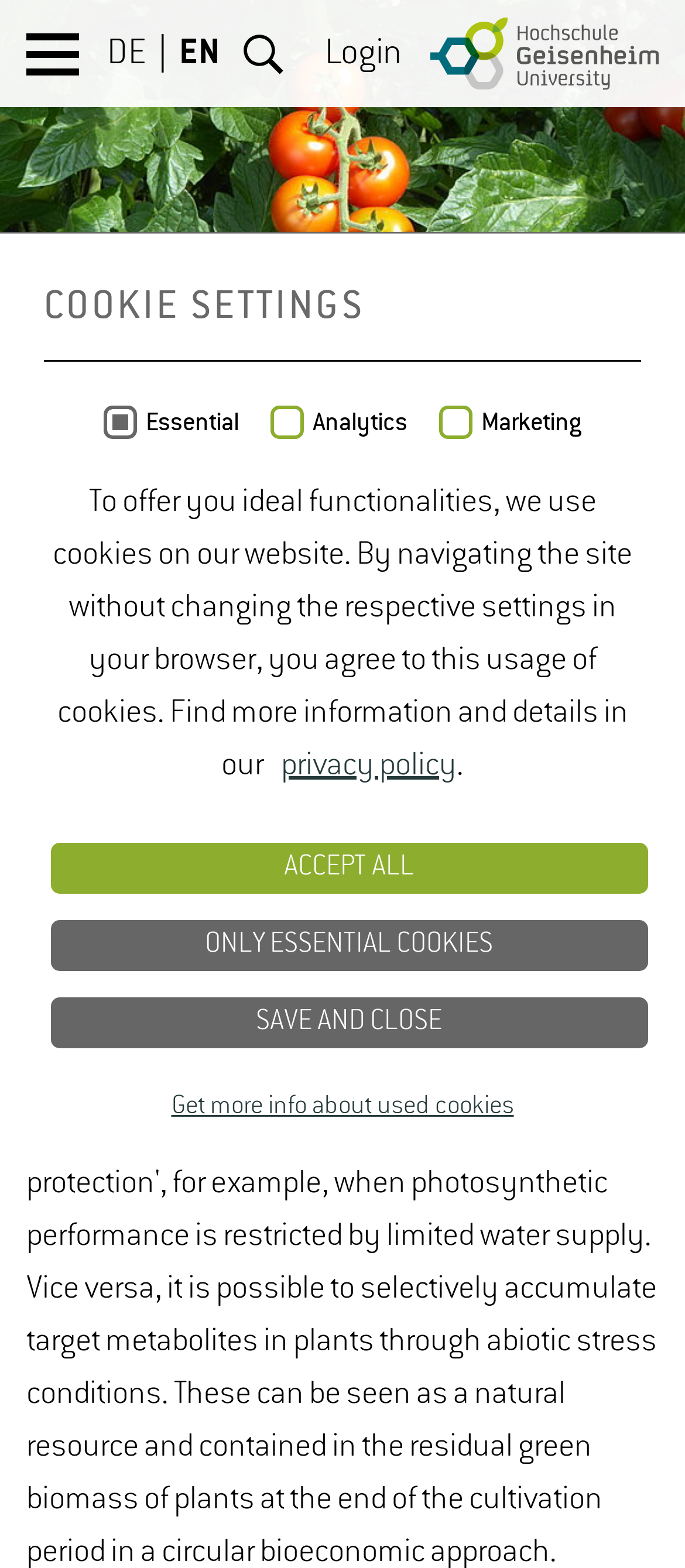Identify the bounding box coordinates for the region of the element that should be clicked to carry out the instruction: "Get more information about Hochschule Geisenheim". The bounding box coordinates should be four float numbers between 0 and 1, i.e., [left, top, right, bottom].

[0.628, 0.011, 0.962, 0.058]